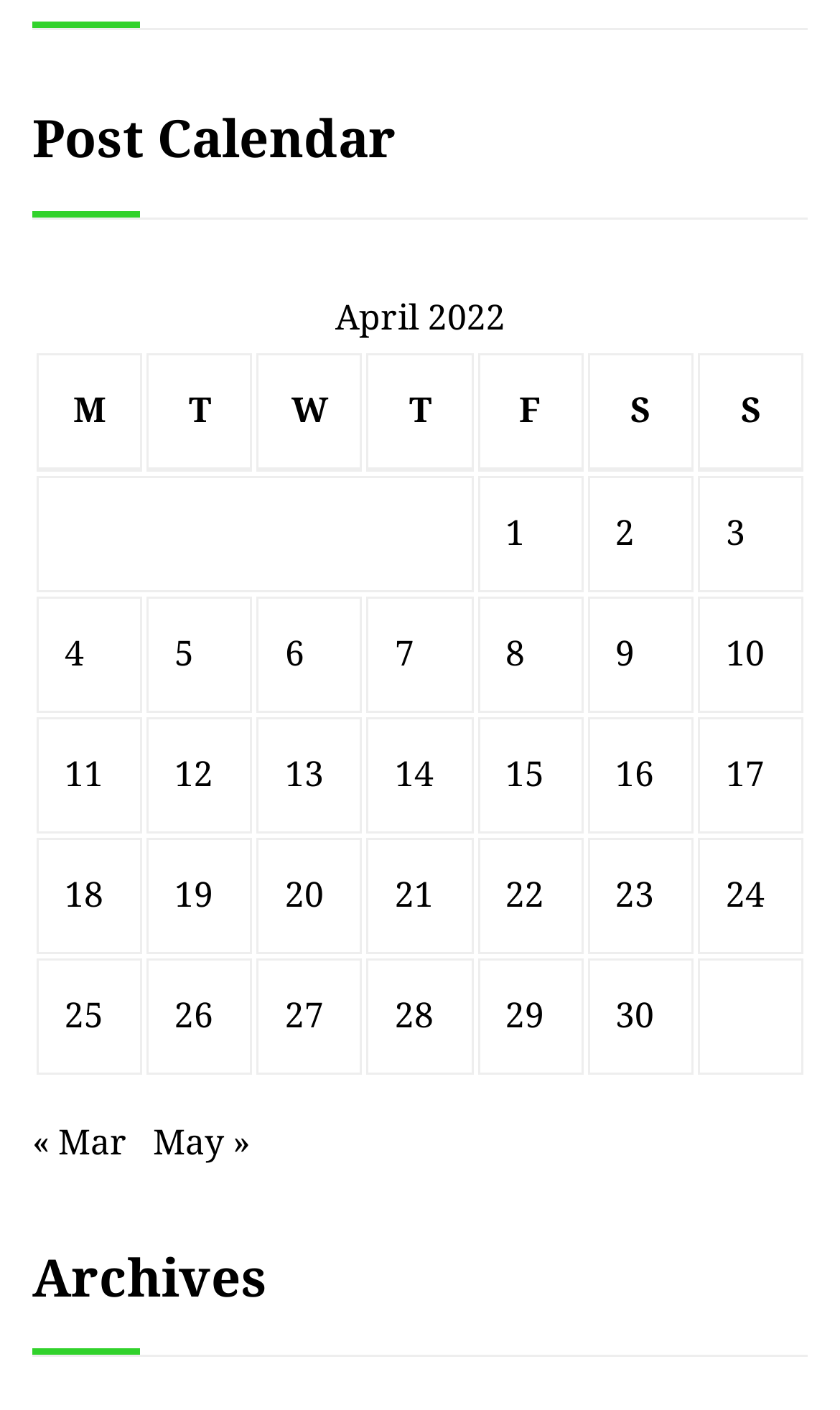Given the element description May », specify the bounding box coordinates of the corresponding UI element in the format (top-left x, top-left y, bottom-right x, bottom-right y). All values must be between 0 and 1.

[0.182, 0.795, 0.297, 0.824]